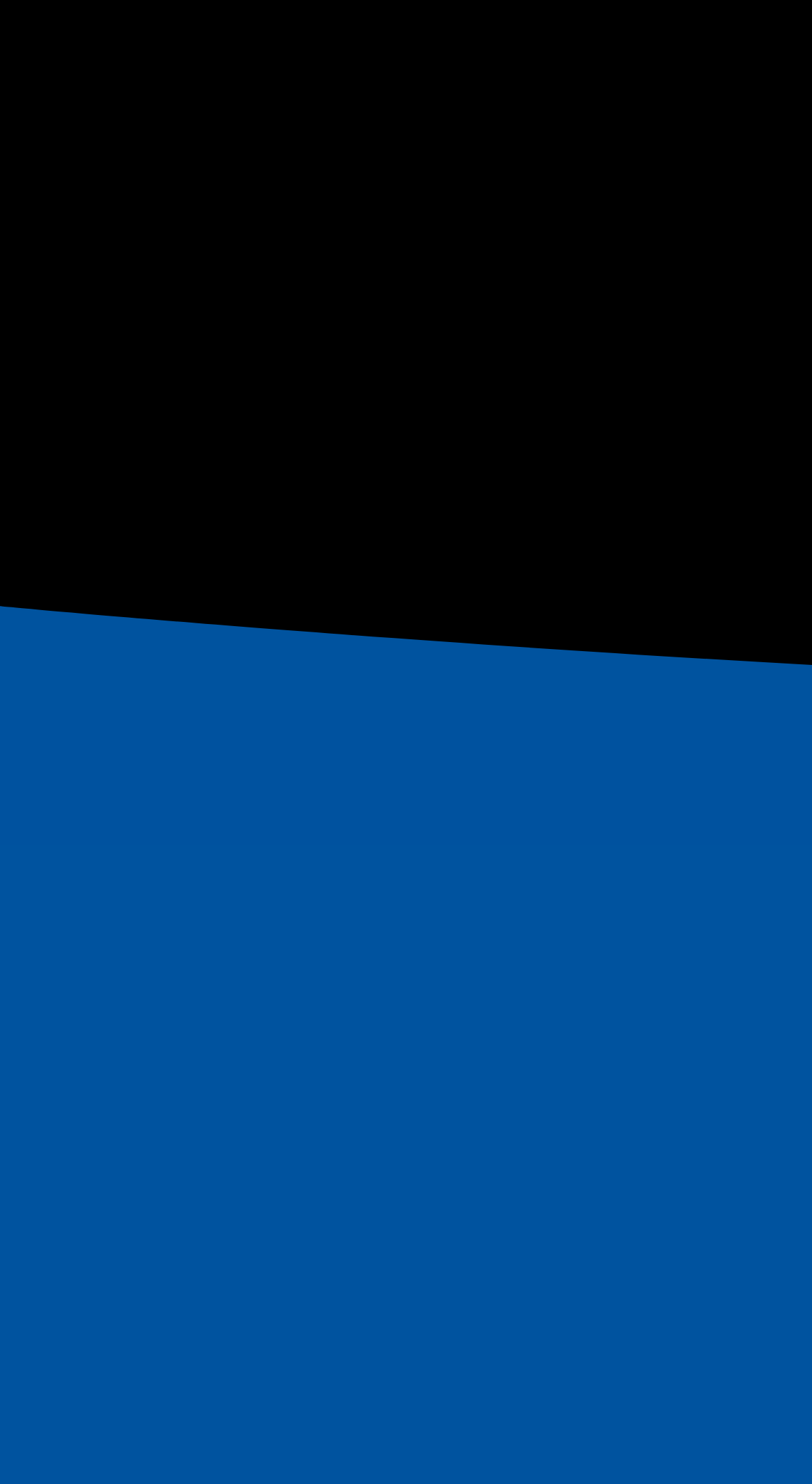What is the address of the chiropractic office?
We need a detailed and meticulous answer to the question.

The address of the chiropractic office can be found in the contact information section at the bottom of the webpage, labeled 'Address:'.